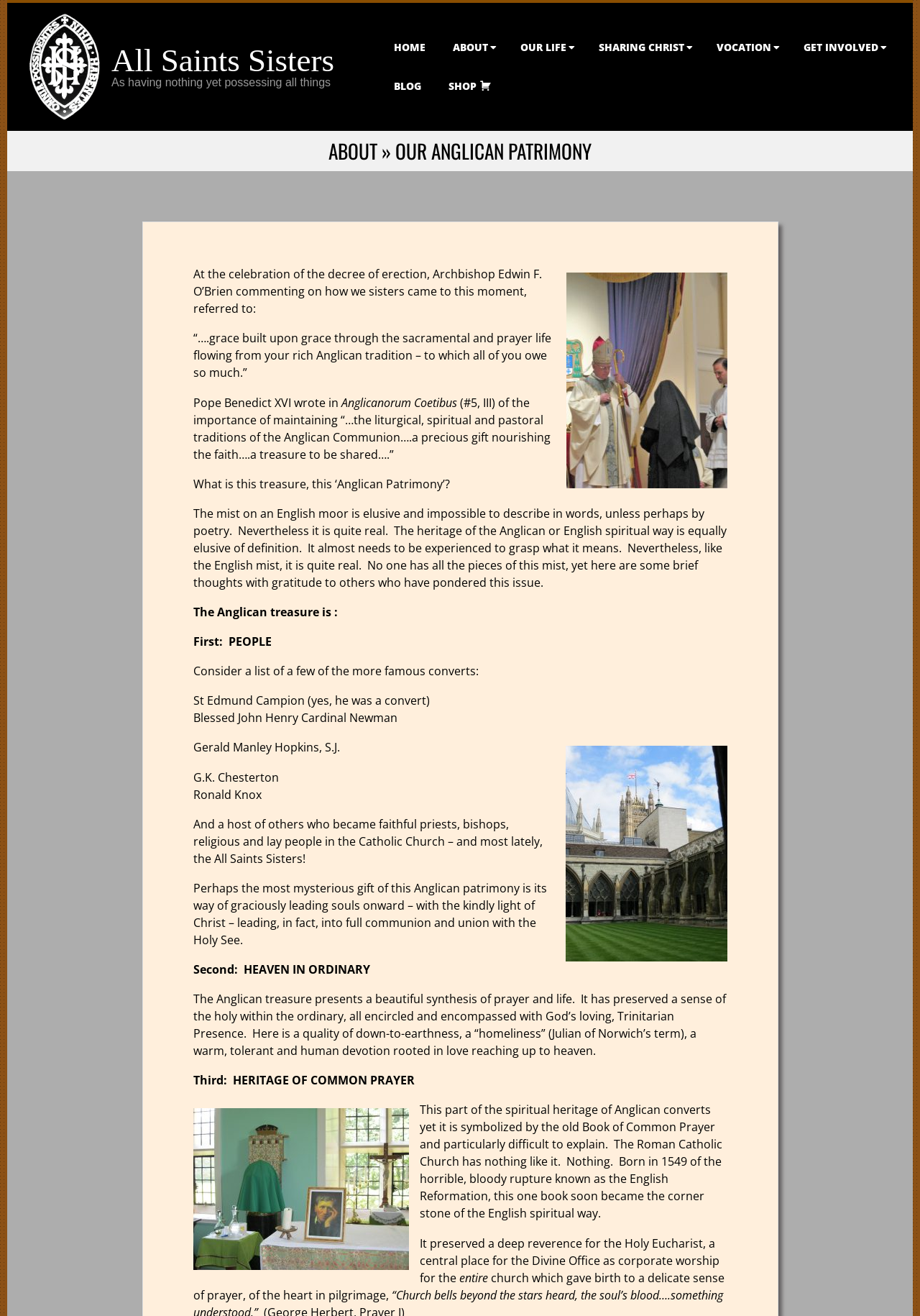Mark the bounding box of the element that matches the following description: "All Saints Sisters".

[0.121, 0.032, 0.363, 0.06]